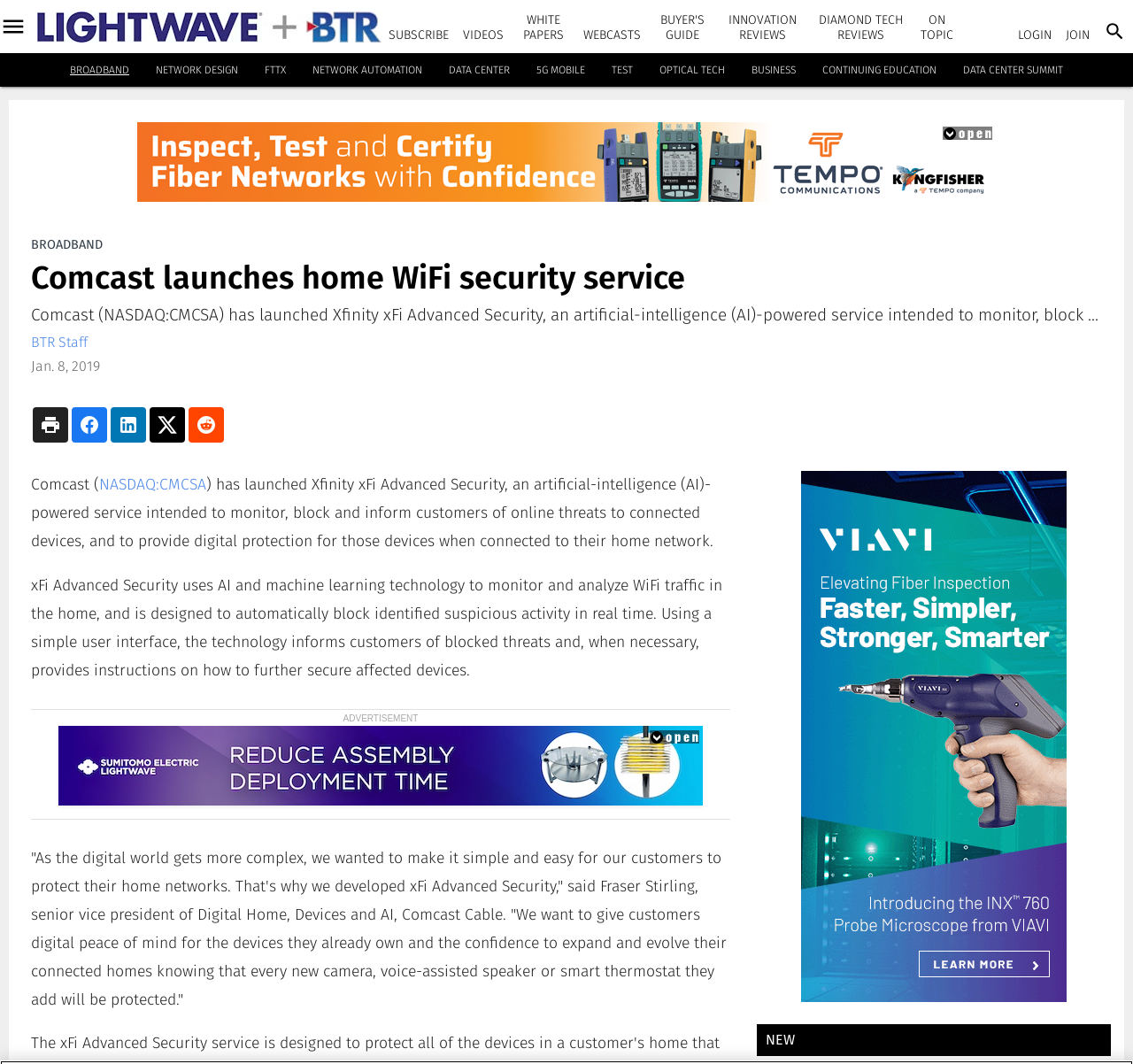How many social media links are provided at the bottom of the webpage?
Please give a detailed and thorough answer to the question, covering all relevant points.

I counted the number of social media links provided at the bottom of the webpage, which includes links to Facebook, LinkedIn, and Twitter, and found that there are 3 social media links.